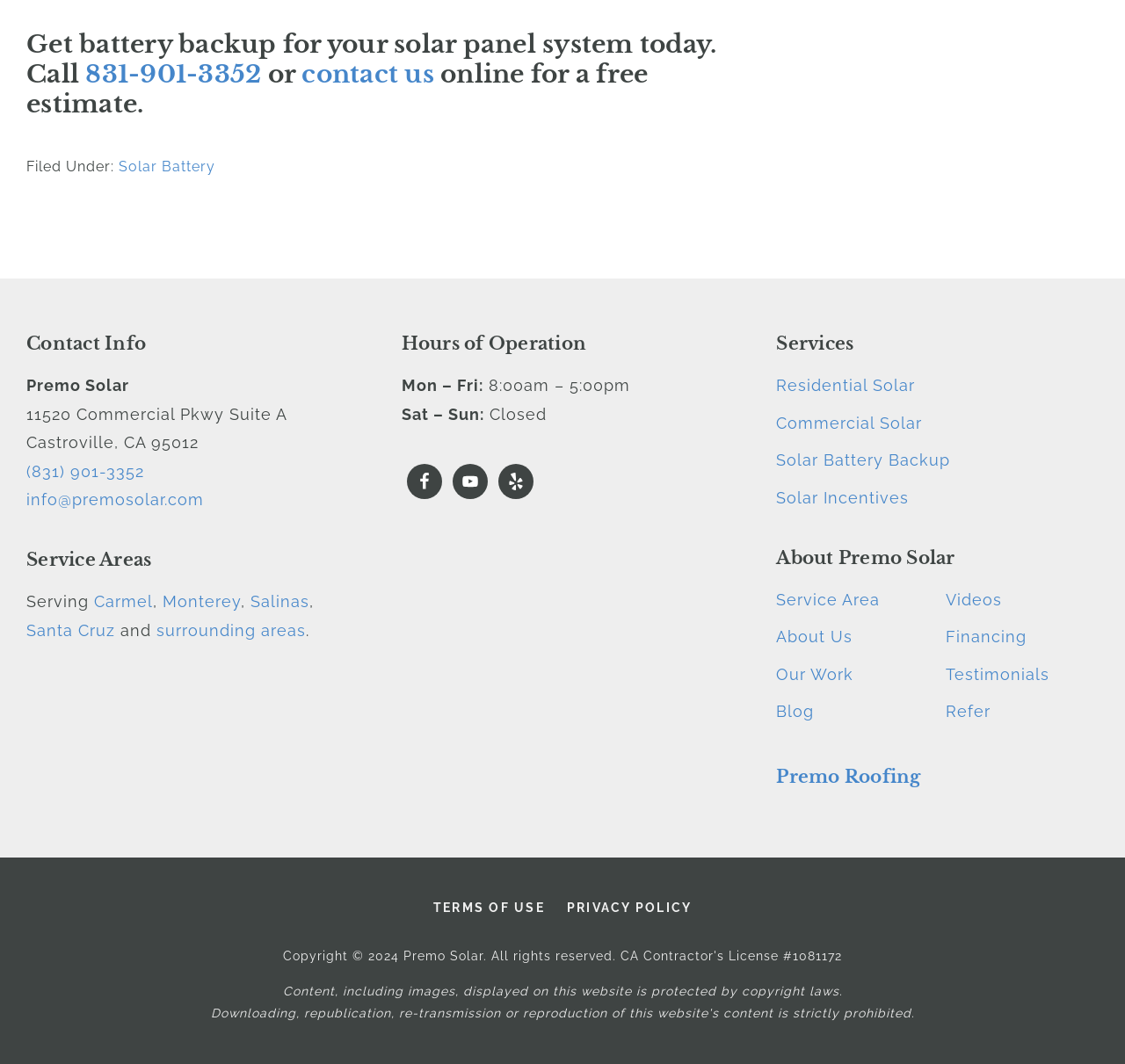Provide a brief response using a word or short phrase to this question:
What areas does Premo Solar serve?

Carmel, Monterey, Salinas, etc.